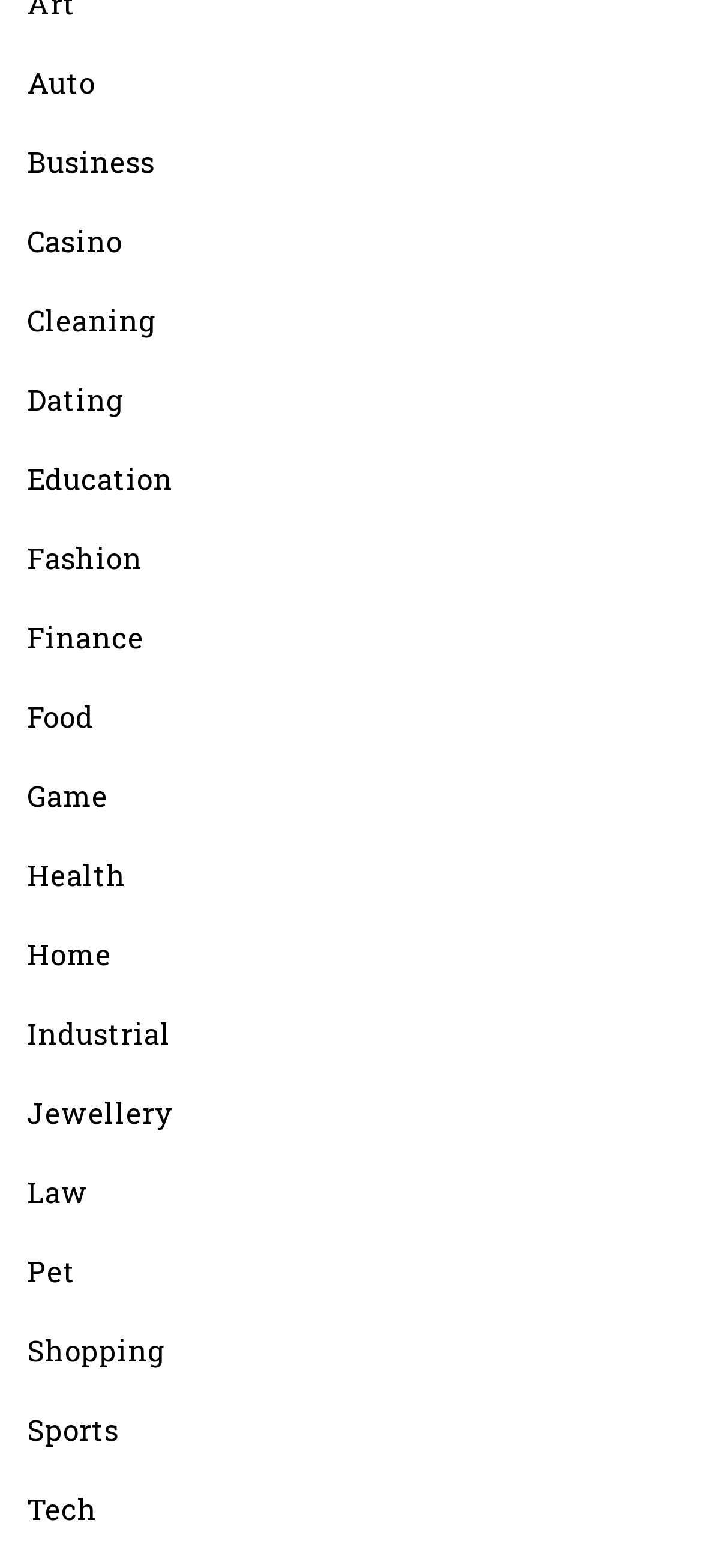Answer the question below with a single word or a brief phrase: 
Is there a category for Pets?

Yes